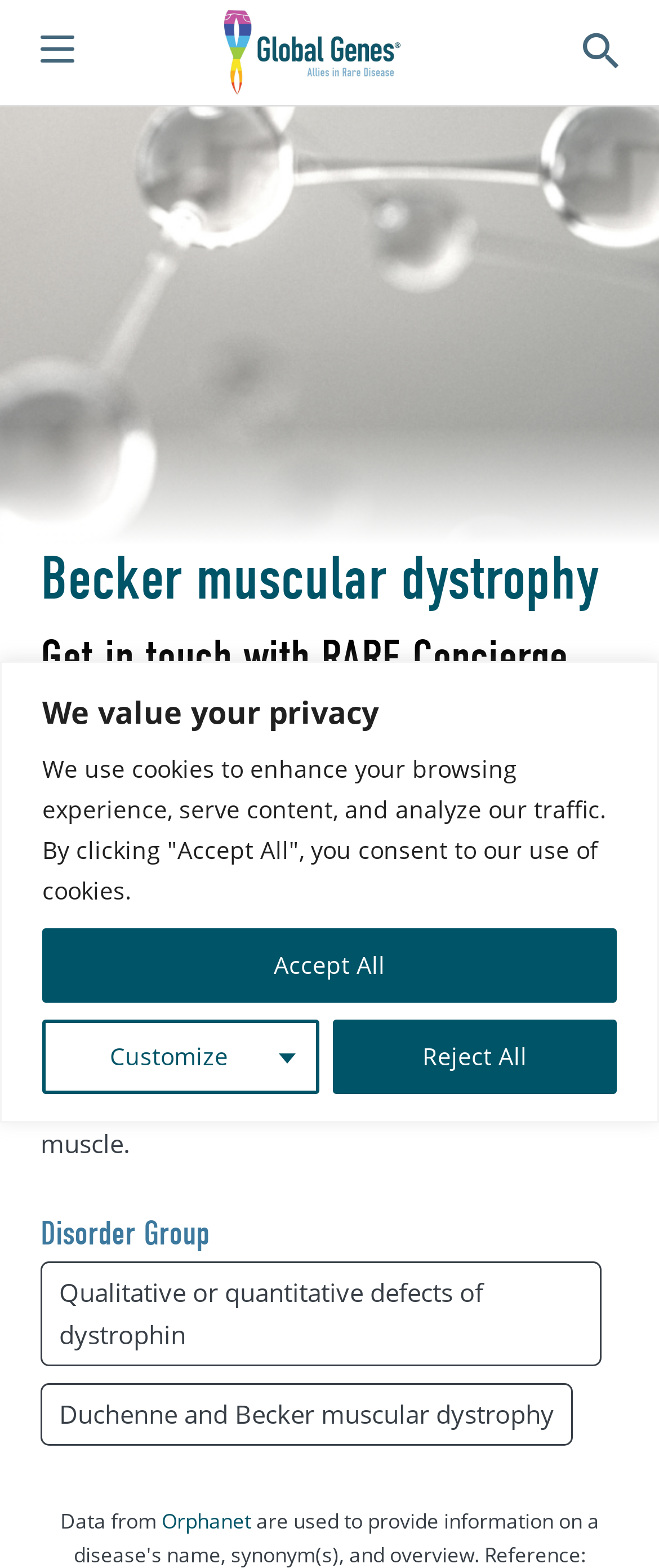Please answer the following question using a single word or phrase: What is the name of the genetic muscular dystrophy?

Becker muscular dystrophy